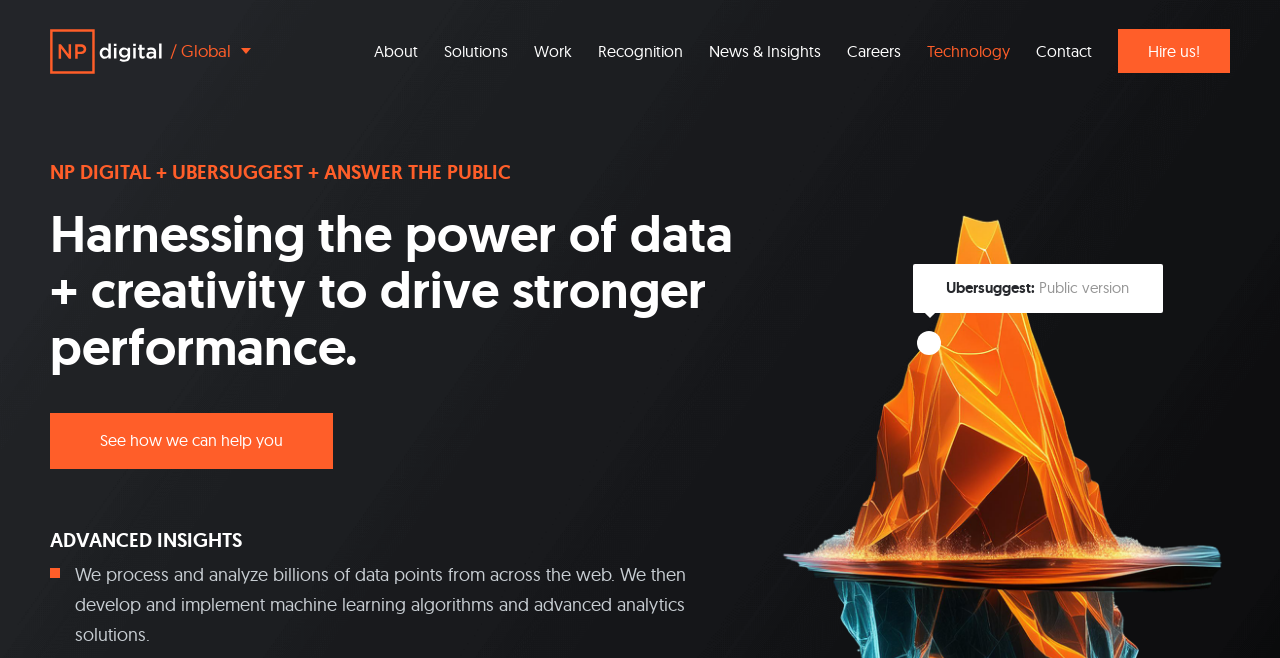Determine the coordinates of the bounding box that should be clicked to complete the instruction: "Click on Hire us!". The coordinates should be represented by four float numbers between 0 and 1: [left, top, right, bottom].

[0.863, 0.011, 0.961, 0.144]